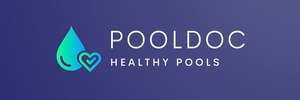What is the font style of the text 'POOLDOC'?
Based on the visual details in the image, please answer the question thoroughly.

The text 'POOLDOC' appears in a sleek, contemporary font, which is part of the modern and vibrant design of the PoolDoc logo.